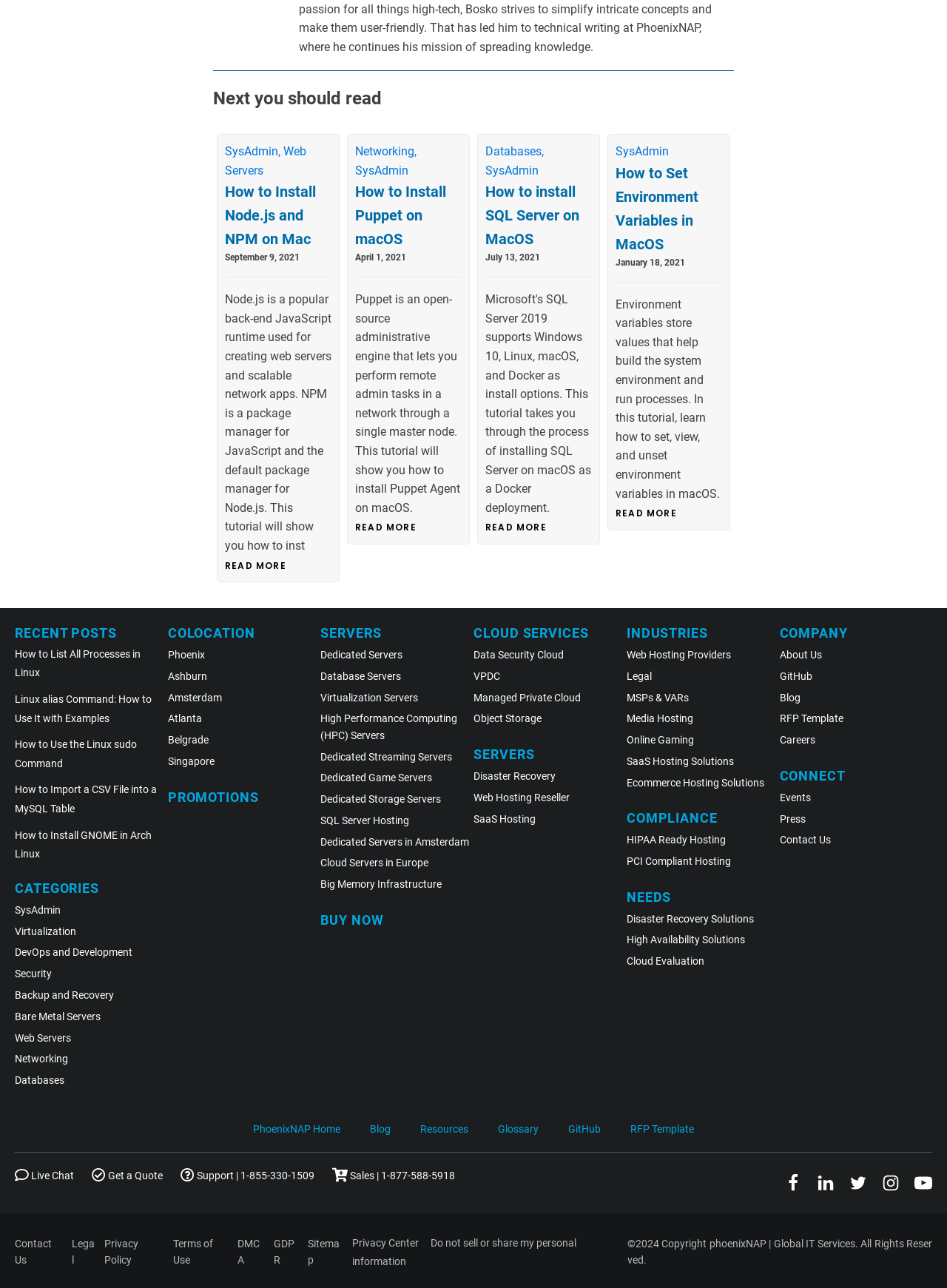Find the bounding box coordinates of the element to click in order to complete the given instruction: "Learn about Puppet installation on macOS."

[0.375, 0.405, 0.44, 0.414]